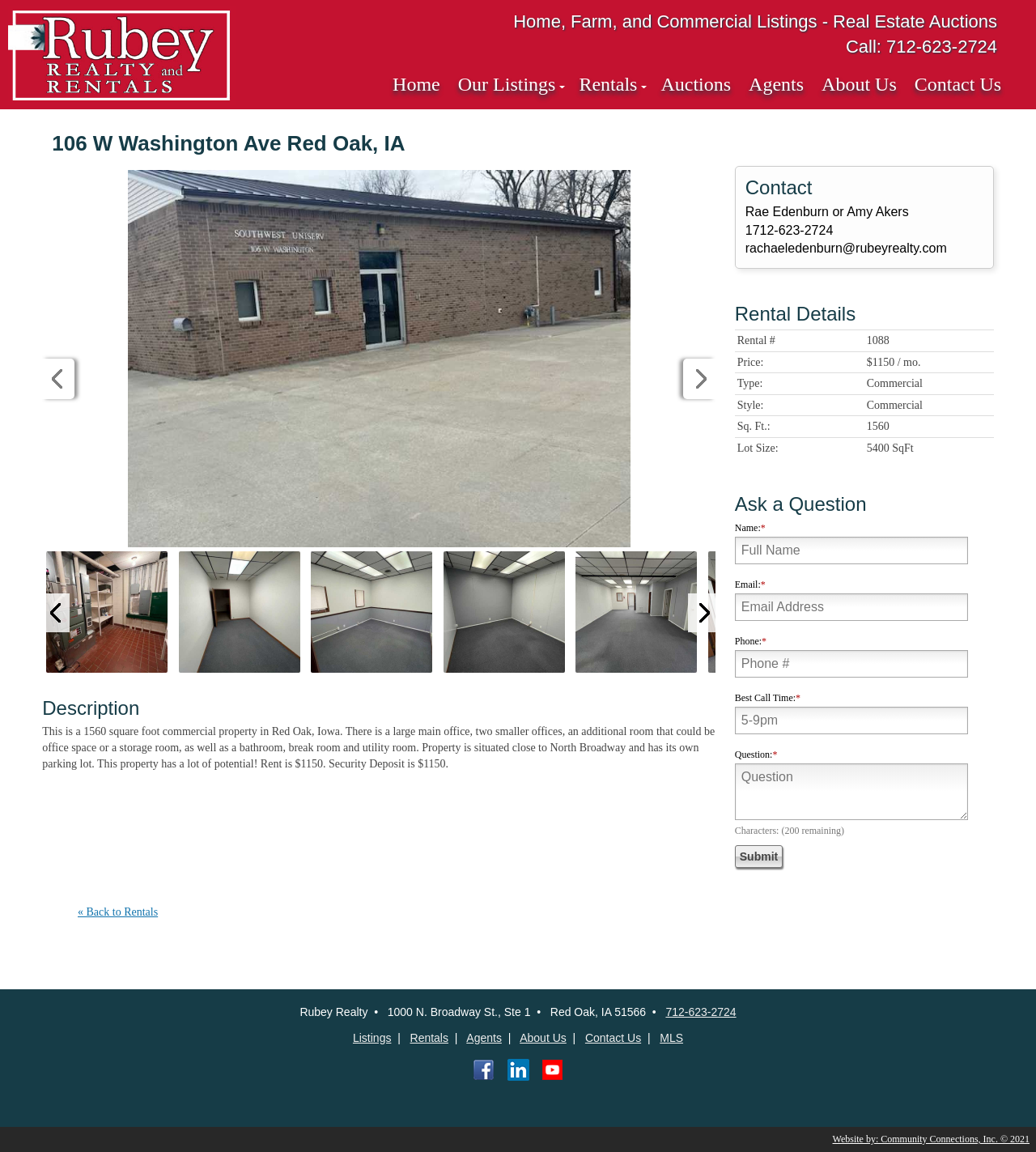Please identify the primary heading of the webpage and give its text content.

106 W Washington Ave Red Oak, IA